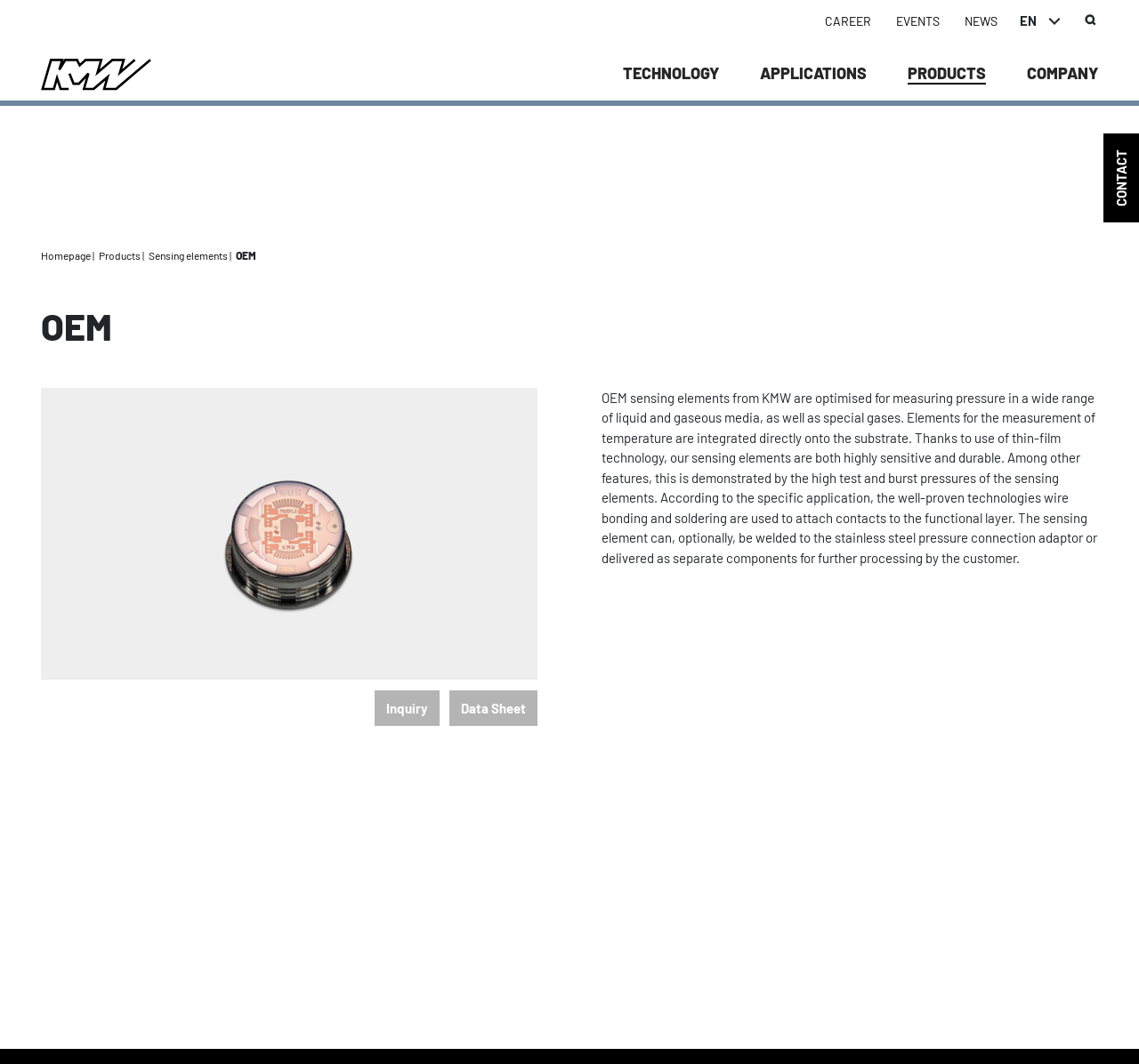Please provide a comprehensive response to the question below by analyzing the image: 
What is the language of the webpage?

The language of the webpage is German, which can be inferred from the text on the webpage, such as 'OEM' and 'Inquiry', and also from the language options provided at the top-right corner of the webpage.